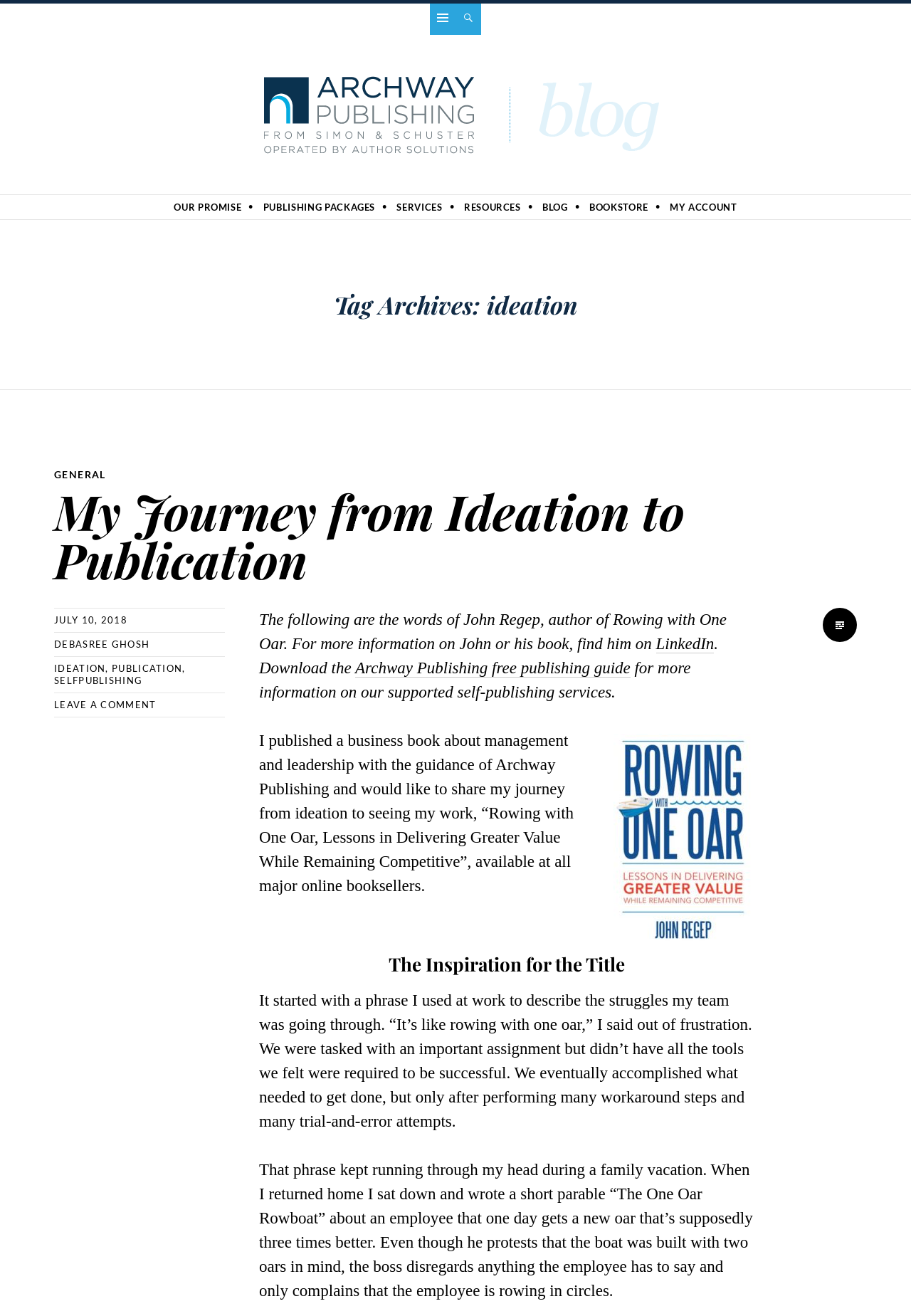What is the topic of the article?
Answer with a single word or phrase by referring to the visual content.

ideation and publication